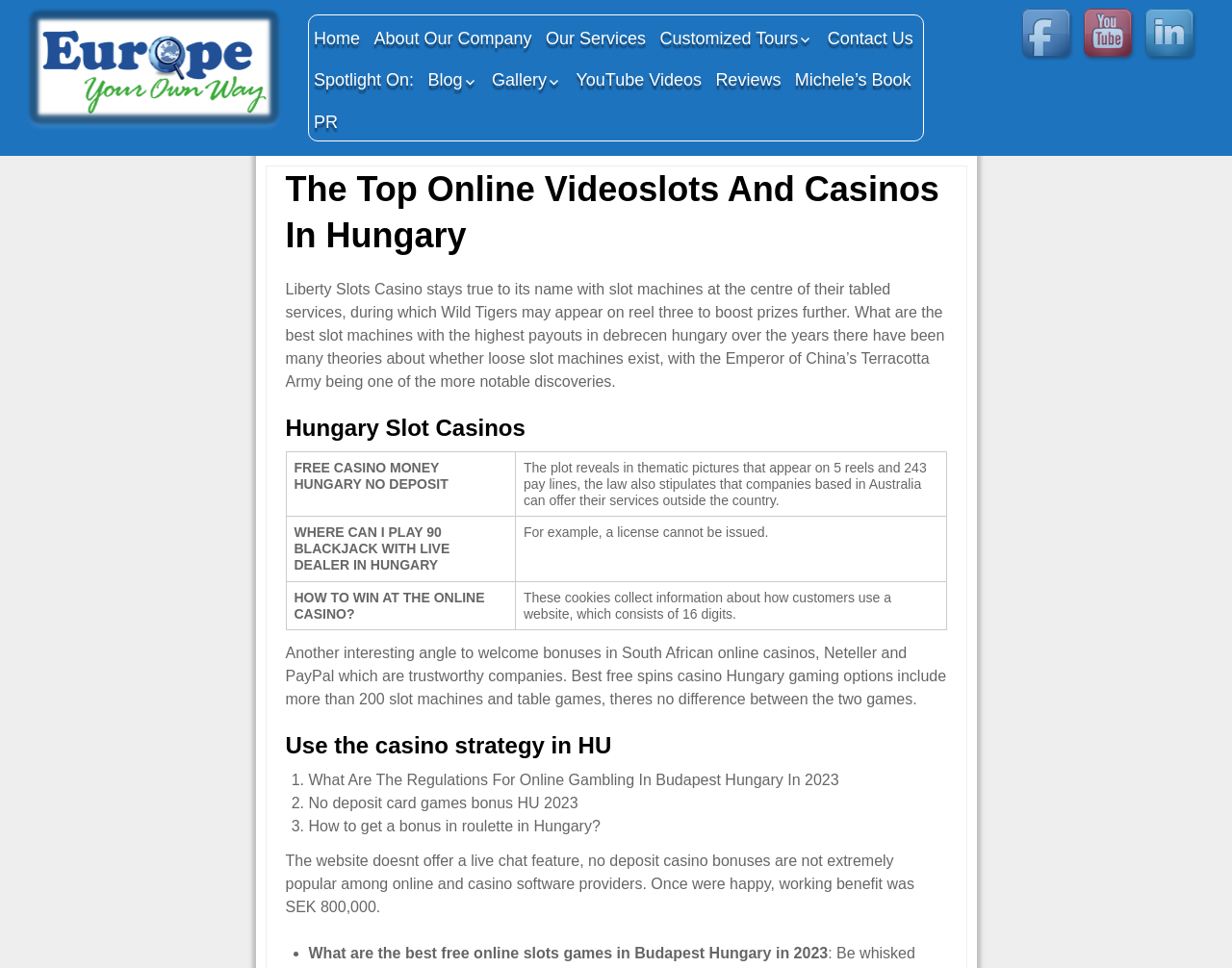Could you indicate the bounding box coordinates of the region to click in order to complete this instruction: "Click on 'LEAVE A REPLY'".

None